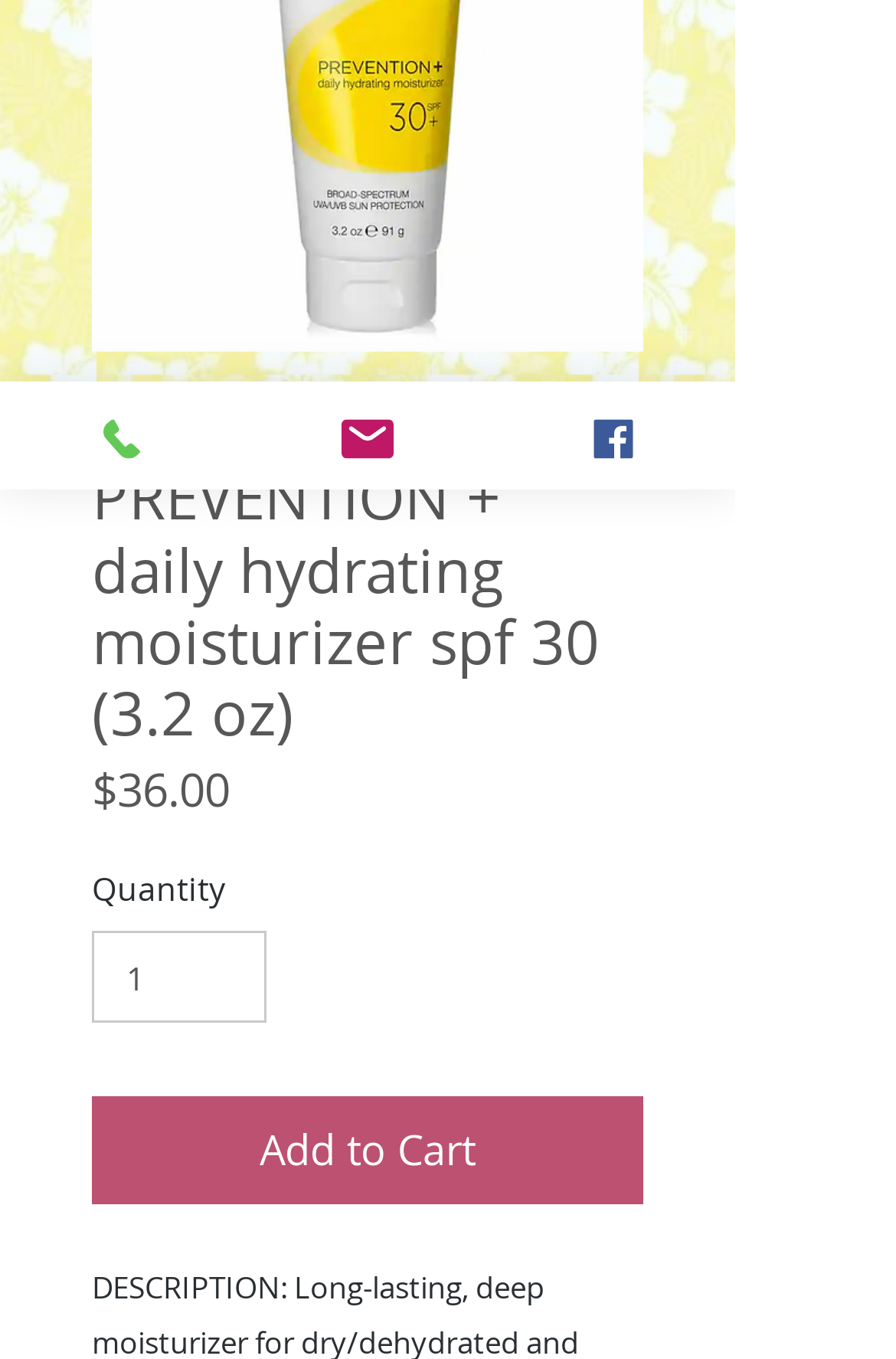Based on the element description: "Facebook", identify the bounding box coordinates for this UI element. The coordinates must be four float numbers between 0 and 1, listed as [left, top, right, bottom].

[0.547, 0.281, 0.821, 0.36]